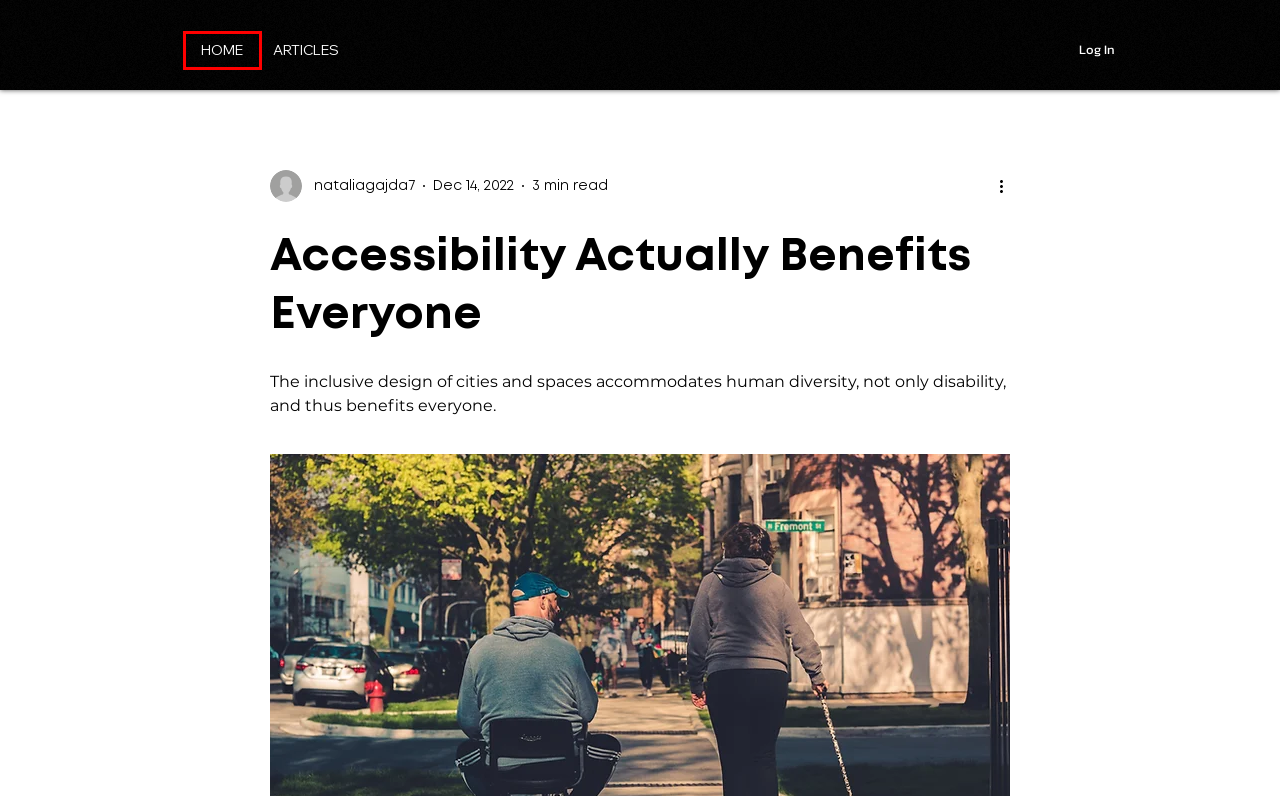Review the screenshot of a webpage that includes a red bounding box. Choose the webpage description that best matches the new webpage displayed after clicking the element within the bounding box. Here are the candidates:
A. accessibility | Mindless Mag
B. Why the world needs to wake up to post-viral disease| Mindless Mag
C. Living with an Invisible Illness| Mindless Mag
D. ARTICLES | Mindless Mag
E. work space | Mindless Mag
F. technology | Mindless Mag
G. HOME | Mindless Mag
H. architecture | Mindless Mag

G